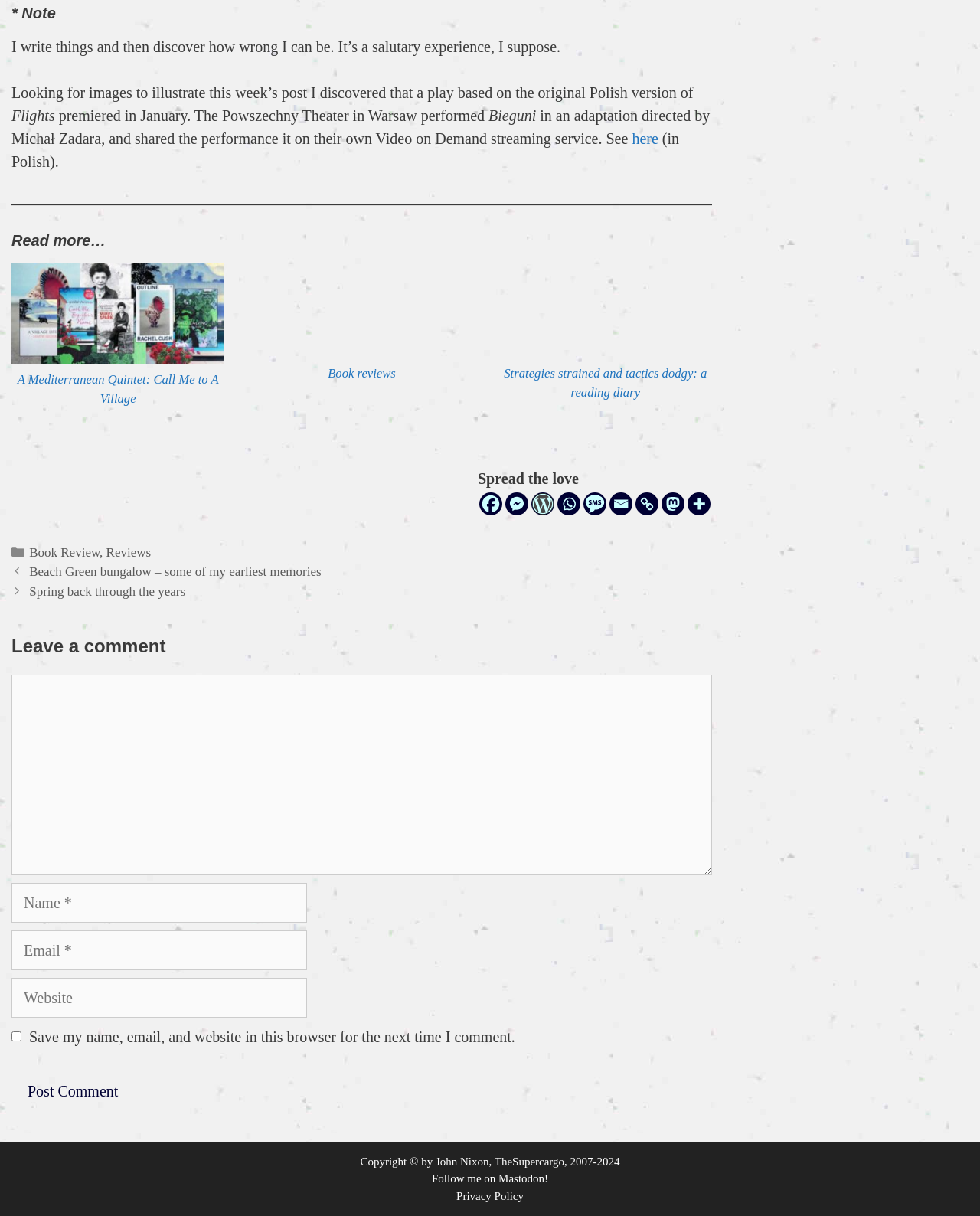Locate the coordinates of the bounding box for the clickable region that fulfills this instruction: "Leave a comment".

[0.012, 0.523, 0.727, 0.542]